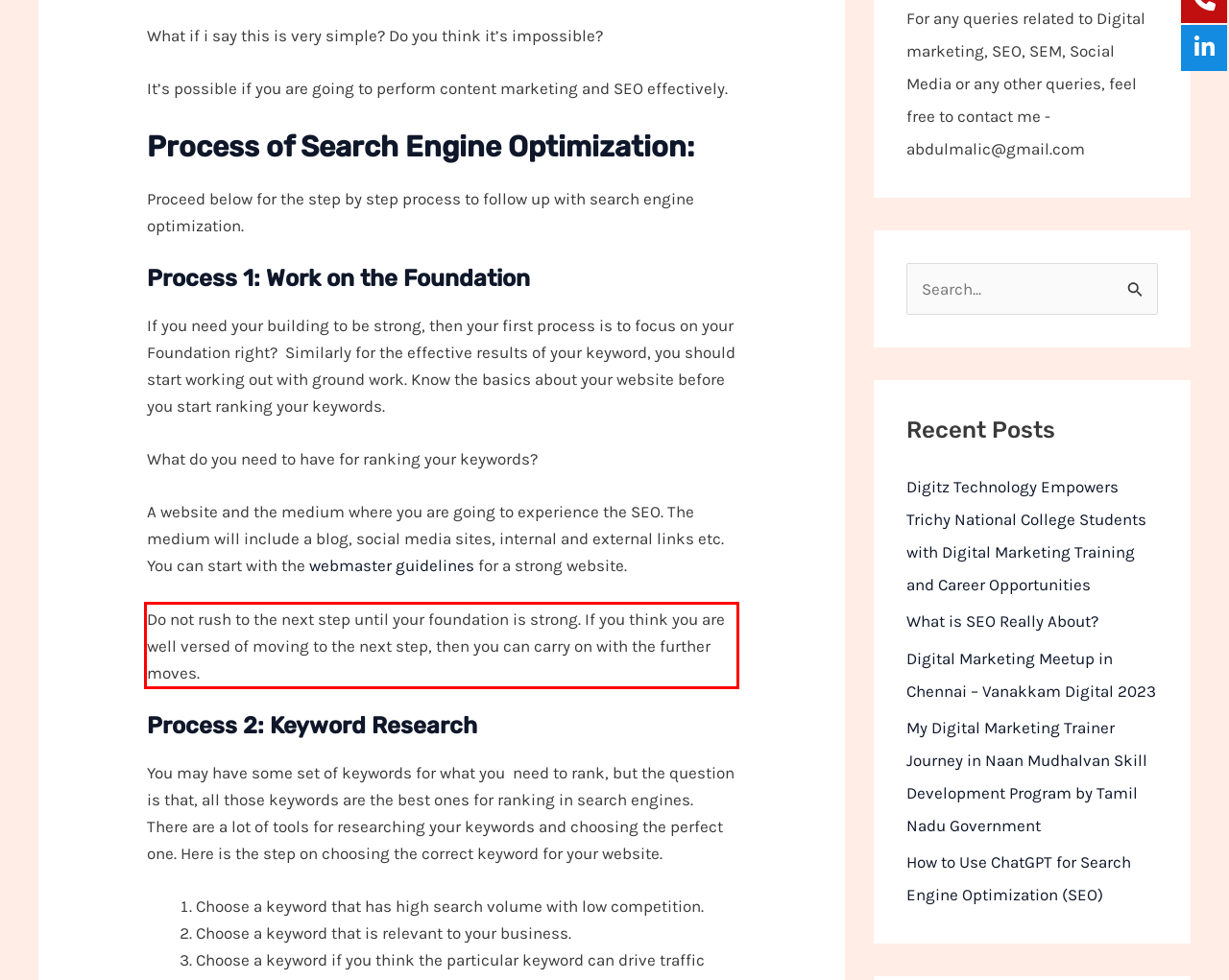Examine the webpage screenshot and use OCR to obtain the text inside the red bounding box.

Do not rush to the next step until your foundation is strong. If you think you are well versed of moving to the next step, then you can carry on with the further moves.